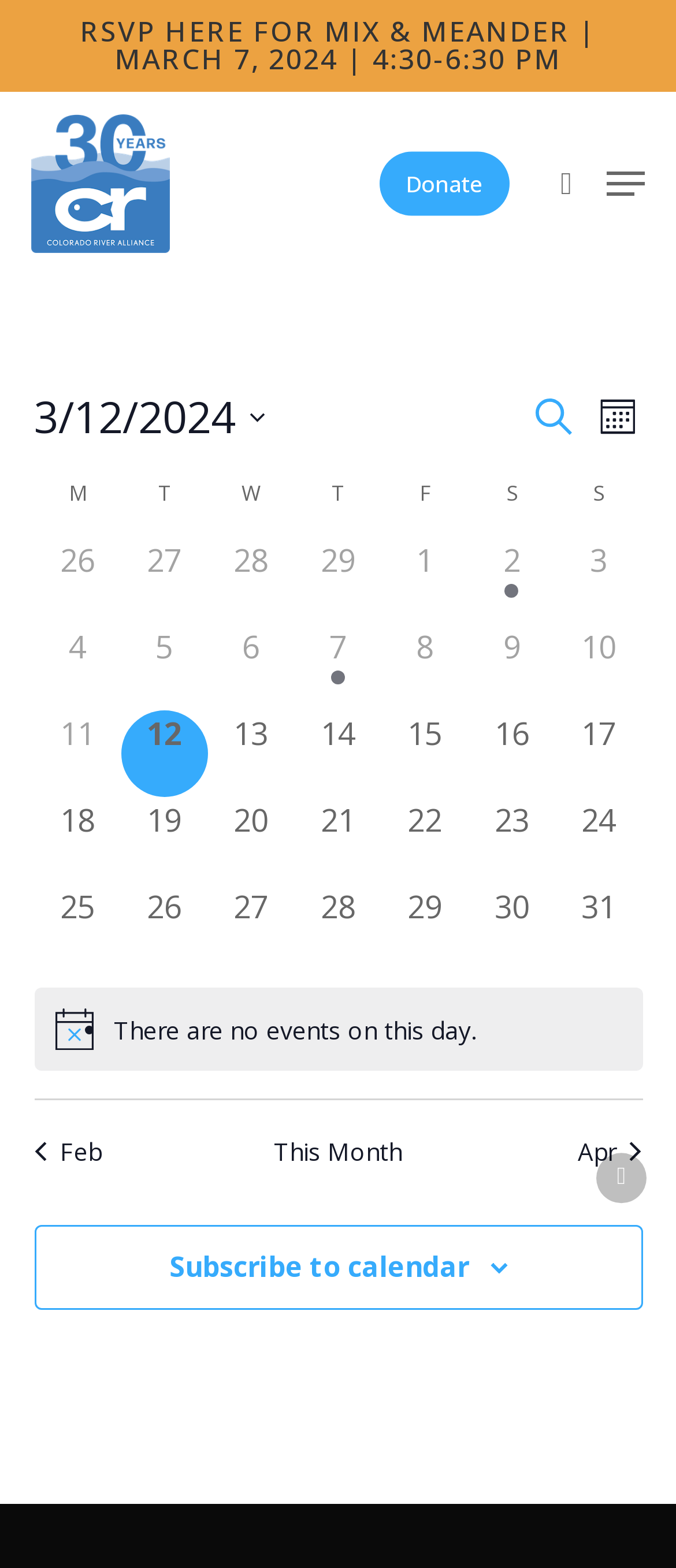For the following element description, predict the bounding box coordinates in the format (top-left x, top-left y, bottom-right x, bottom-right y). All values should be floating point numbers between 0 and 1. Description: This Month

[0.405, 0.724, 0.595, 0.745]